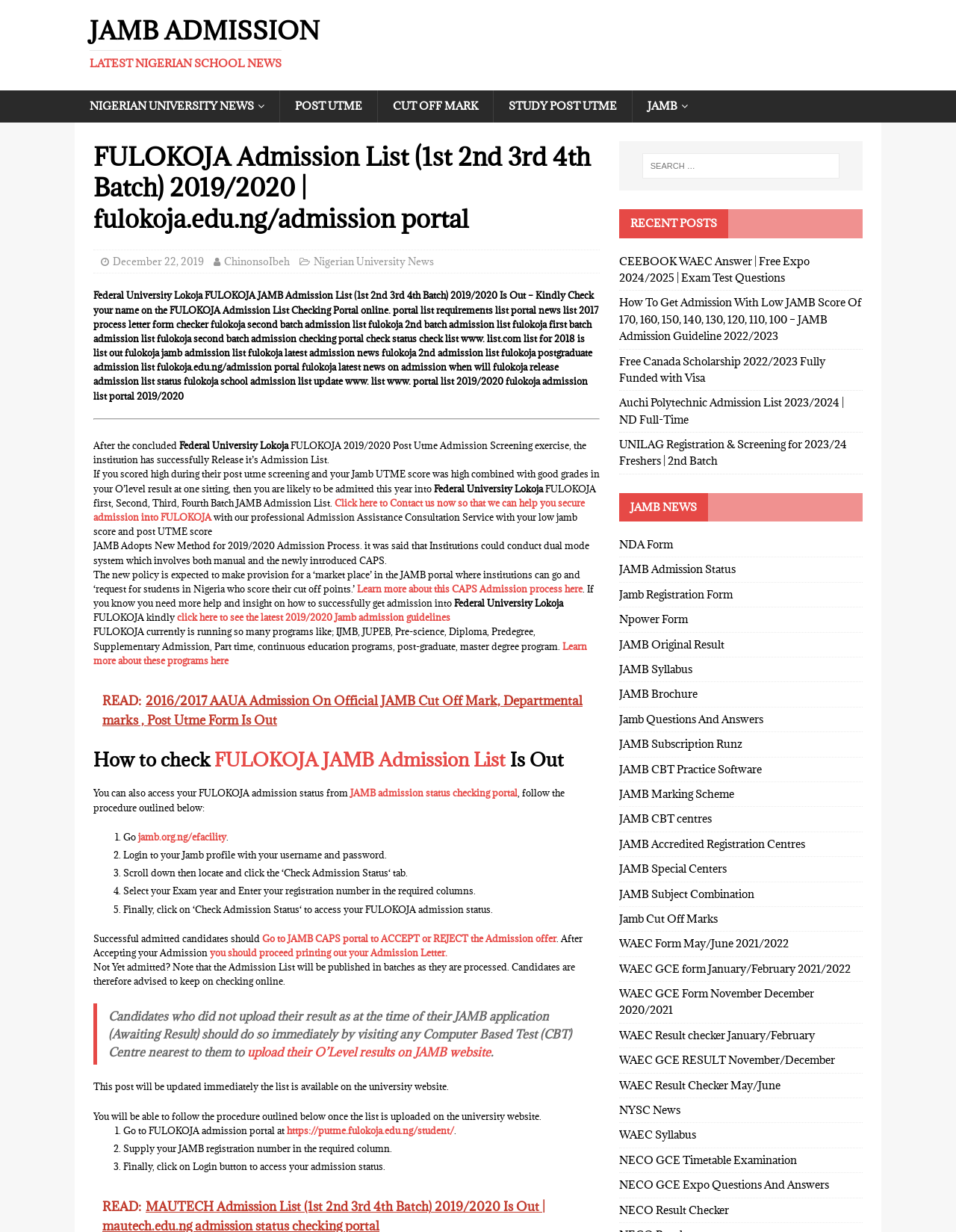How can I check my FULOKOJA admission status?
Use the screenshot to answer the question with a single word or phrase.

Go to FULOKOJA admission portal